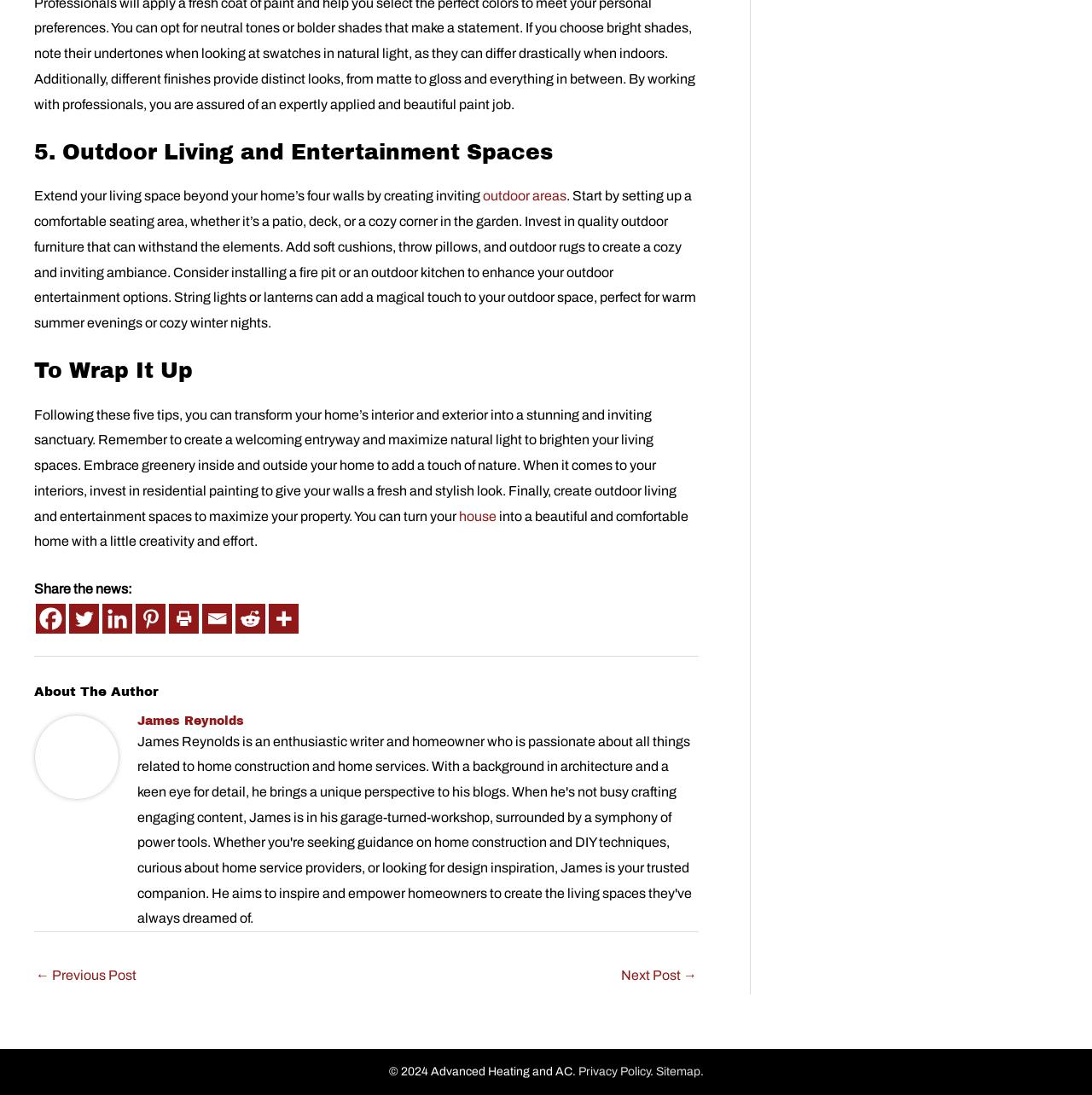Determine the coordinates of the bounding box that should be clicked to complete the instruction: "View the privacy policy". The coordinates should be represented by four float numbers between 0 and 1: [left, top, right, bottom].

[0.529, 0.973, 0.595, 0.985]